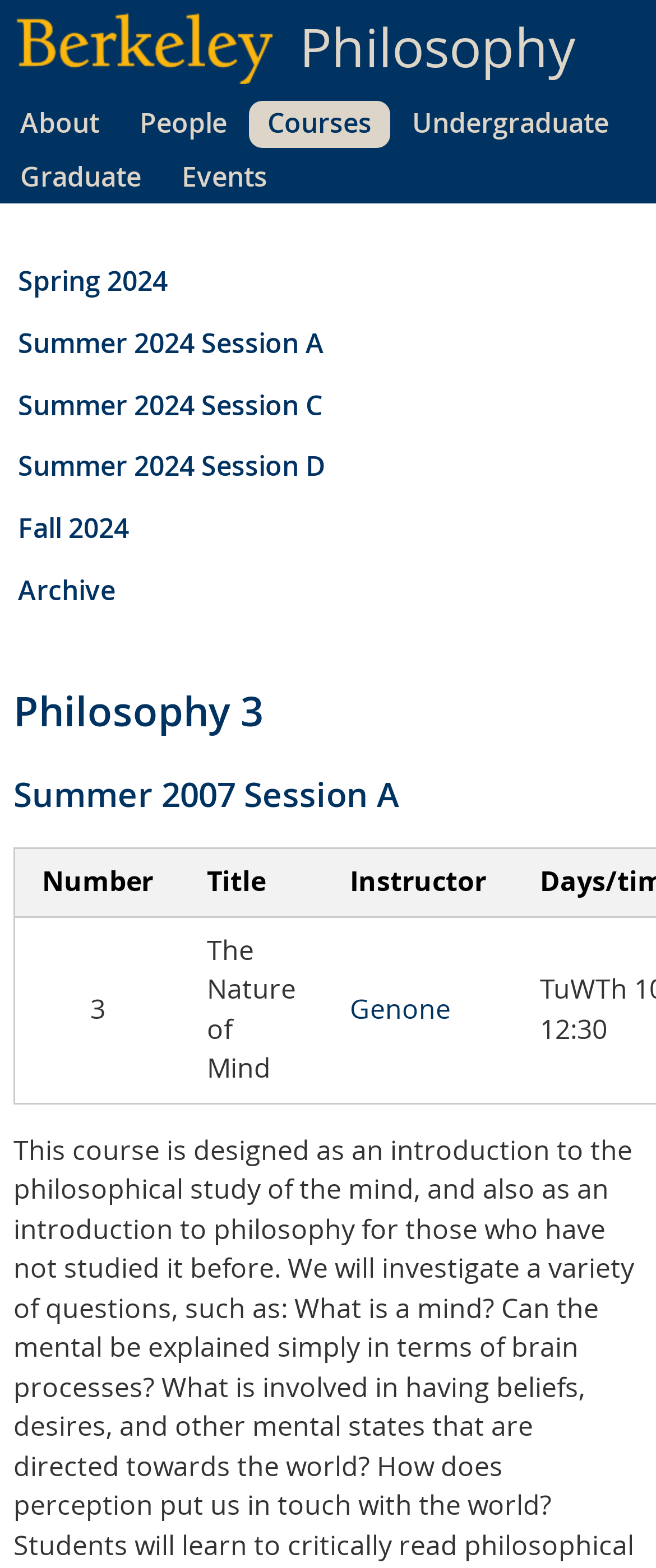Please identify the bounding box coordinates of the clickable element to fulfill the following instruction: "click on About". The coordinates should be four float numbers between 0 and 1, i.e., [left, top, right, bottom].

[0.01, 0.058, 0.172, 0.099]